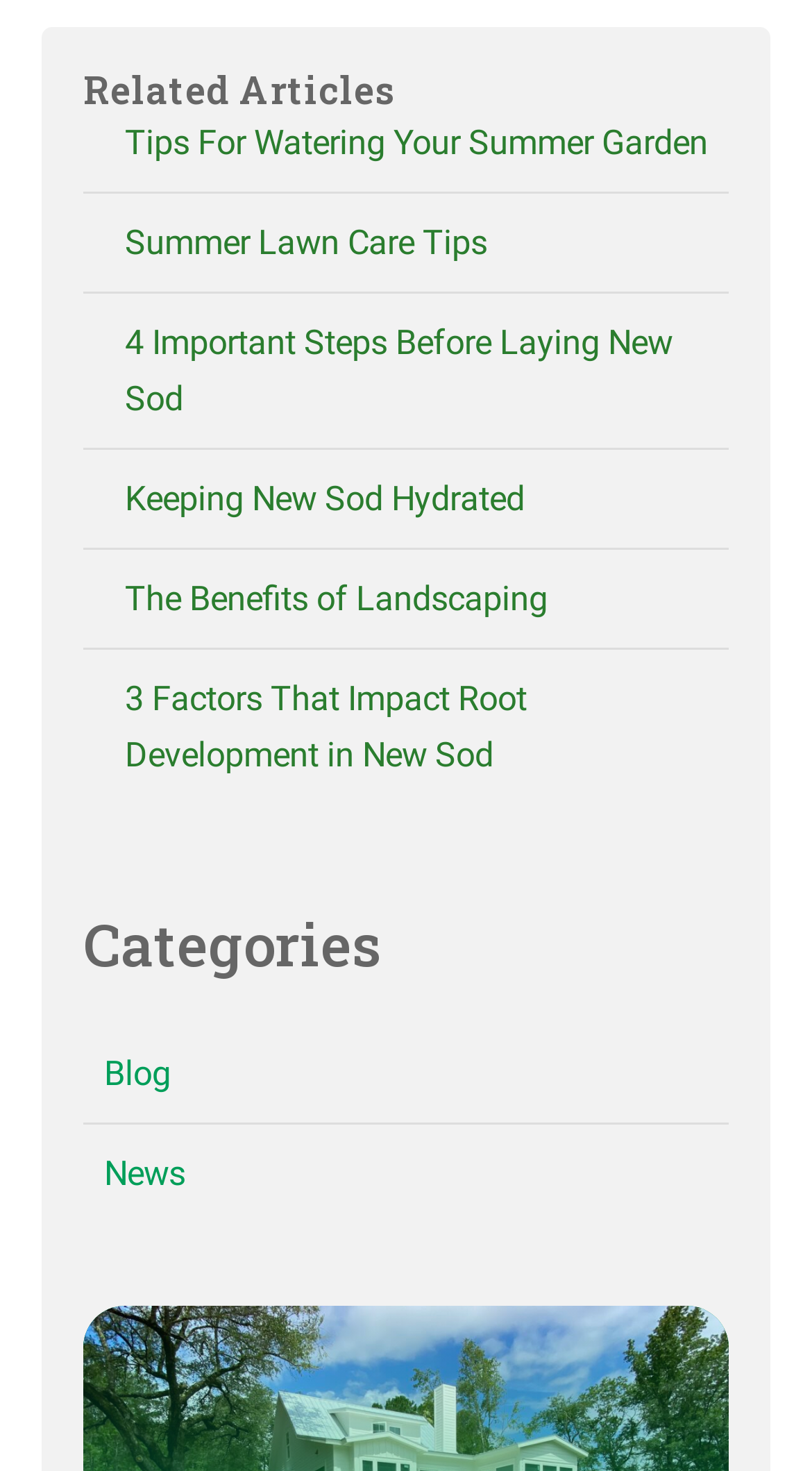Please identify the bounding box coordinates of the clickable area that will fulfill the following instruction: "go to blog". The coordinates should be in the format of four float numbers between 0 and 1, i.e., [left, top, right, bottom].

[0.103, 0.703, 0.236, 0.758]